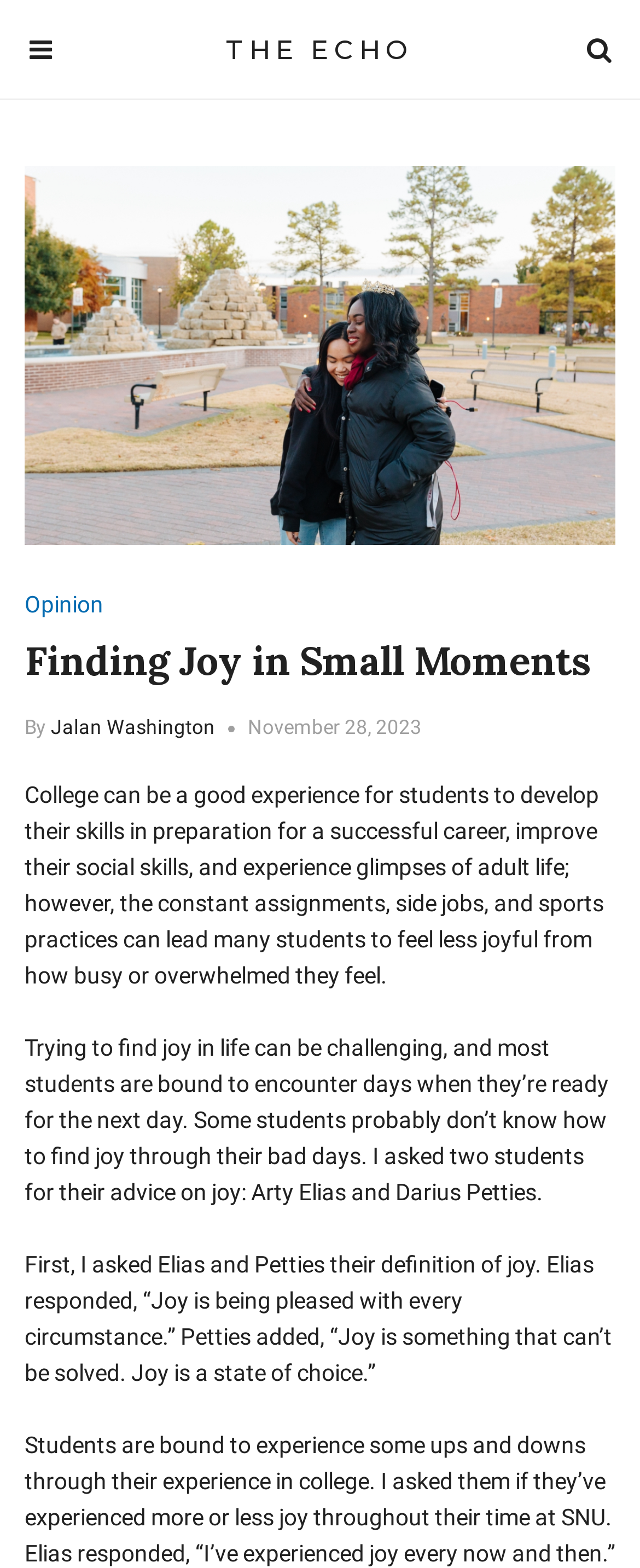Locate and provide the bounding box coordinates for the HTML element that matches this description: "Jalan Washington".

[0.079, 0.457, 0.336, 0.471]